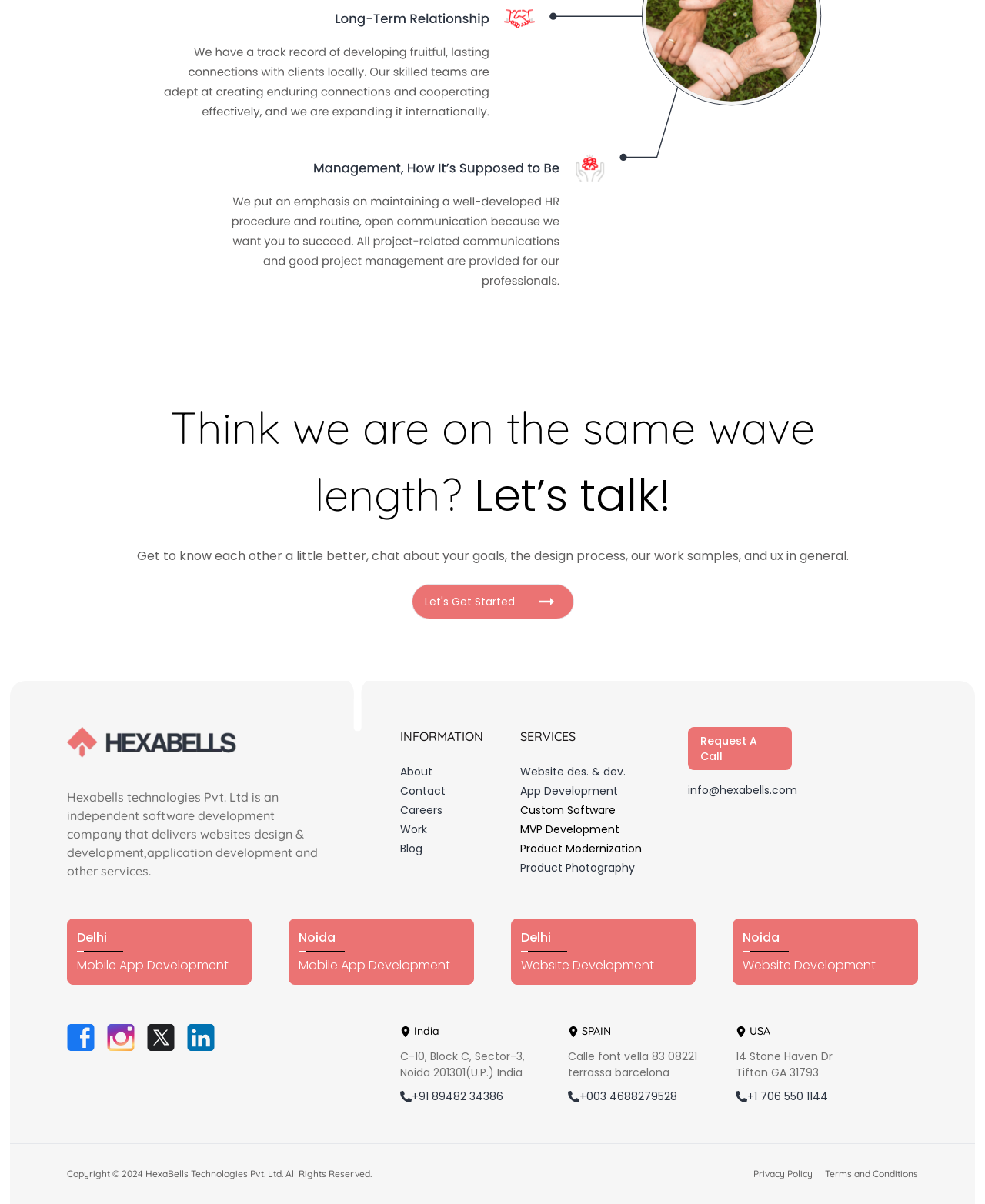Determine the bounding box coordinates for the UI element described. Format the coordinates as (top-left x, top-left y, bottom-right x, bottom-right y) and ensure all values are between 0 and 1. Element description: Website des. & dev.

[0.528, 0.635, 0.635, 0.648]